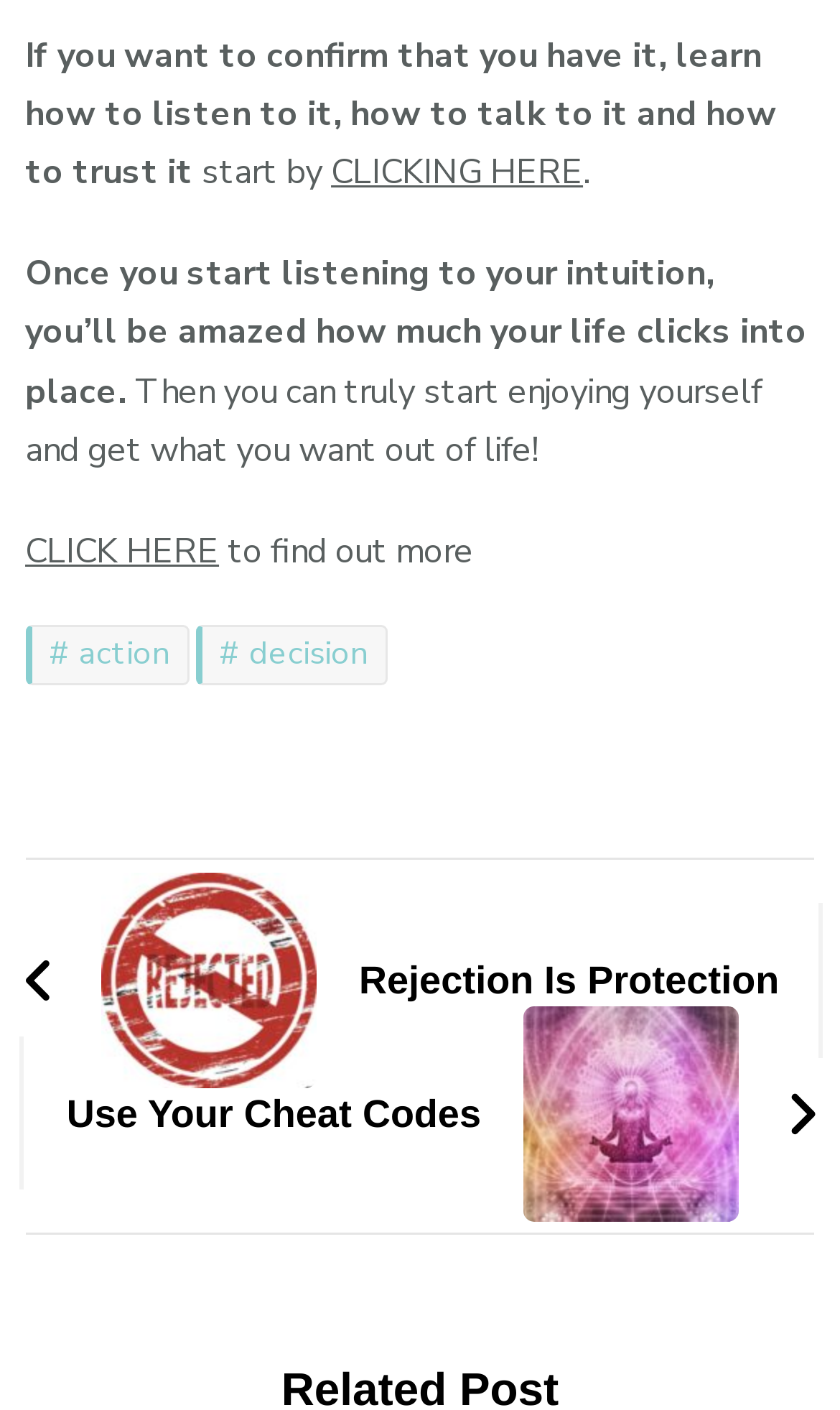How many images are present on the webpage?
Using the screenshot, give a one-word or short phrase answer.

2